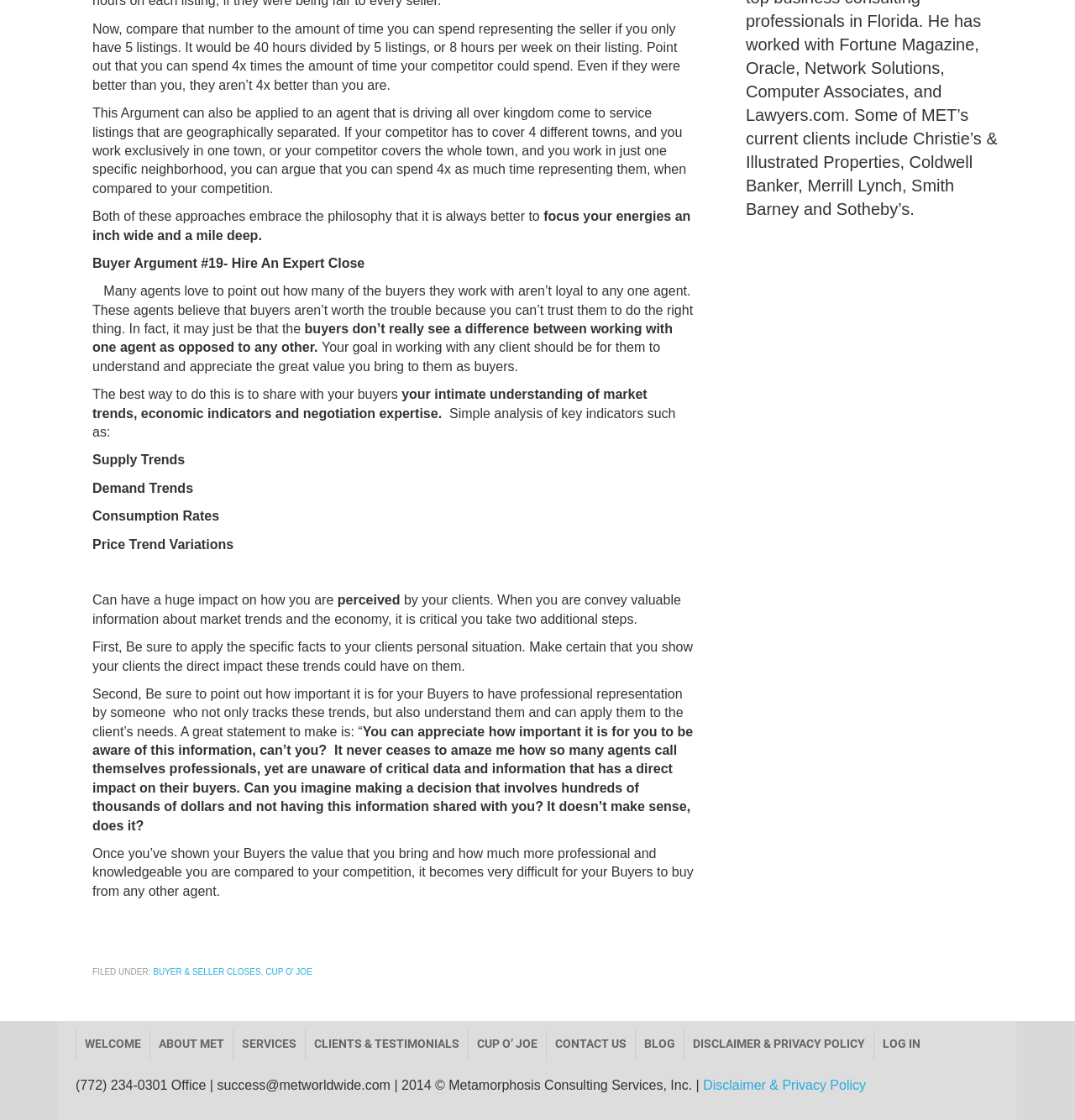Please locate the bounding box coordinates of the element that should be clicked to complete the given instruction: "Click on 'LOG IN'".

[0.813, 0.919, 0.864, 0.946]